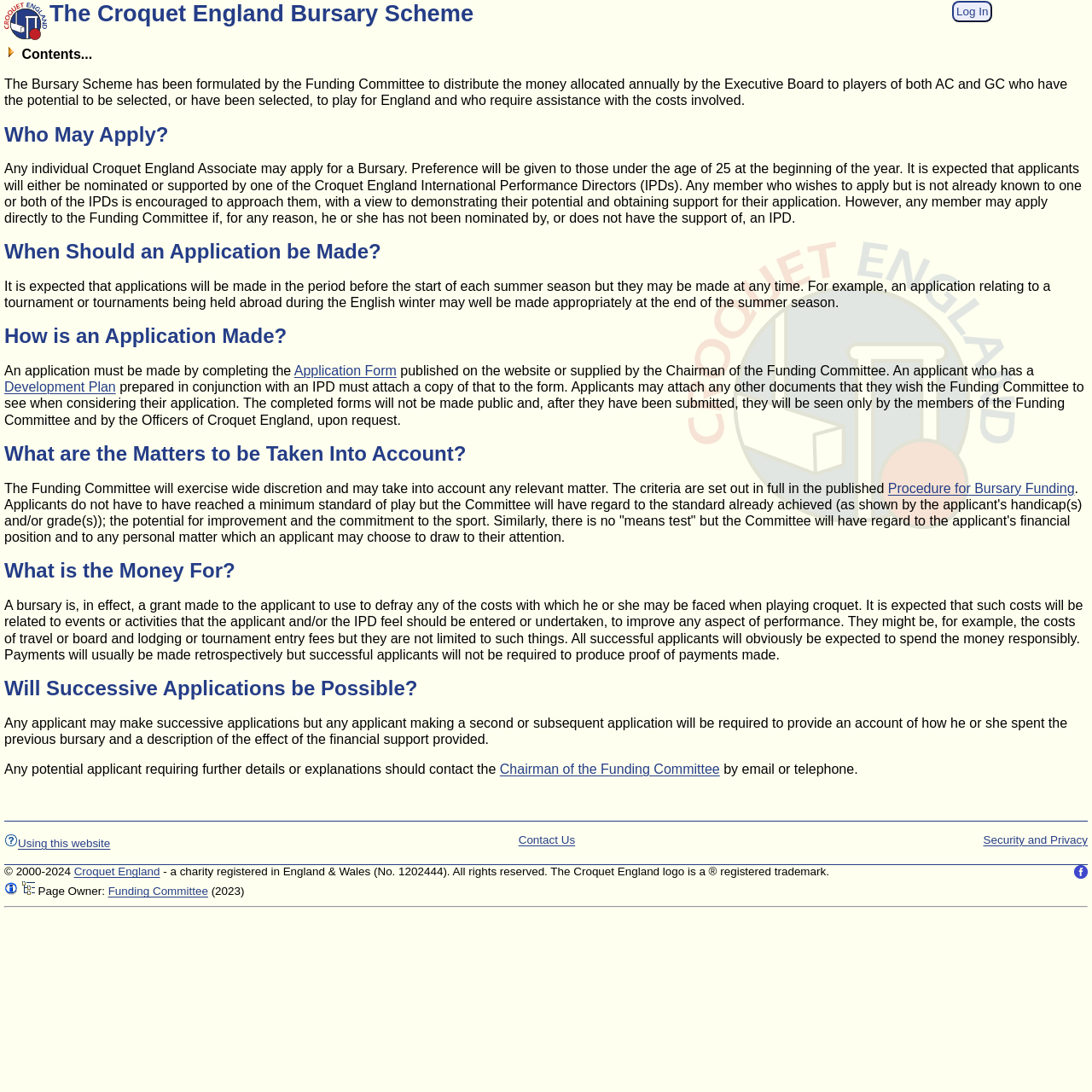Determine the title of the webpage and give its text content.

The Croquet England Bursary Scheme